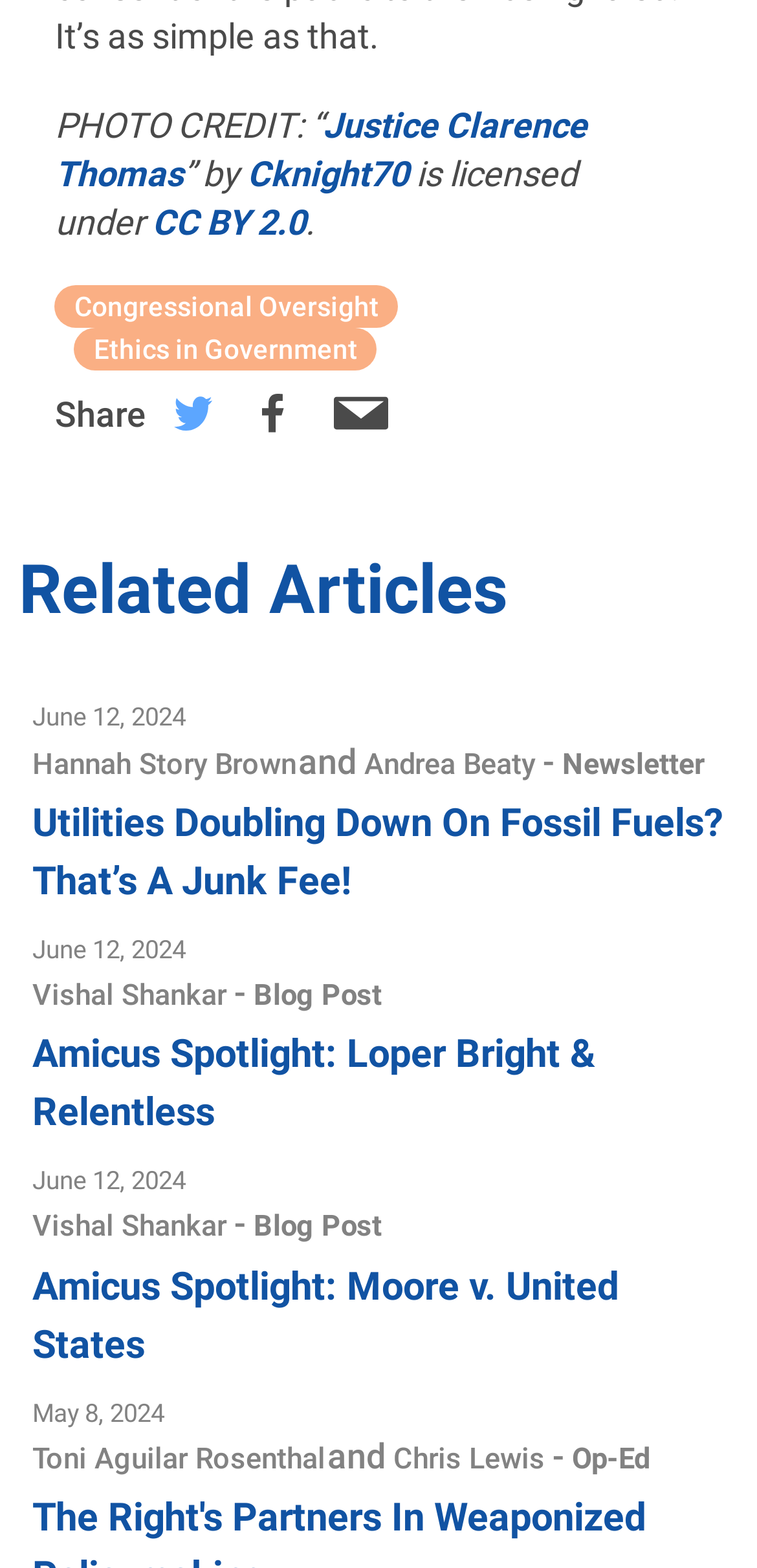Please specify the bounding box coordinates of the region to click in order to perform the following instruction: "Check the Amicus Spotlight: Loper Bright & Relentless".

[0.043, 0.651, 0.957, 0.725]